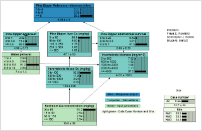Can you give a detailed response to the following question using the information from the image? What are the key stressors affecting the Pine Dipper?

According to the caption, the key stressors in this context are identified as copper (Cu) and water pH, which influence the Pine Dipper both directly and indirectly, particularly through its macroinvertebrate prey.